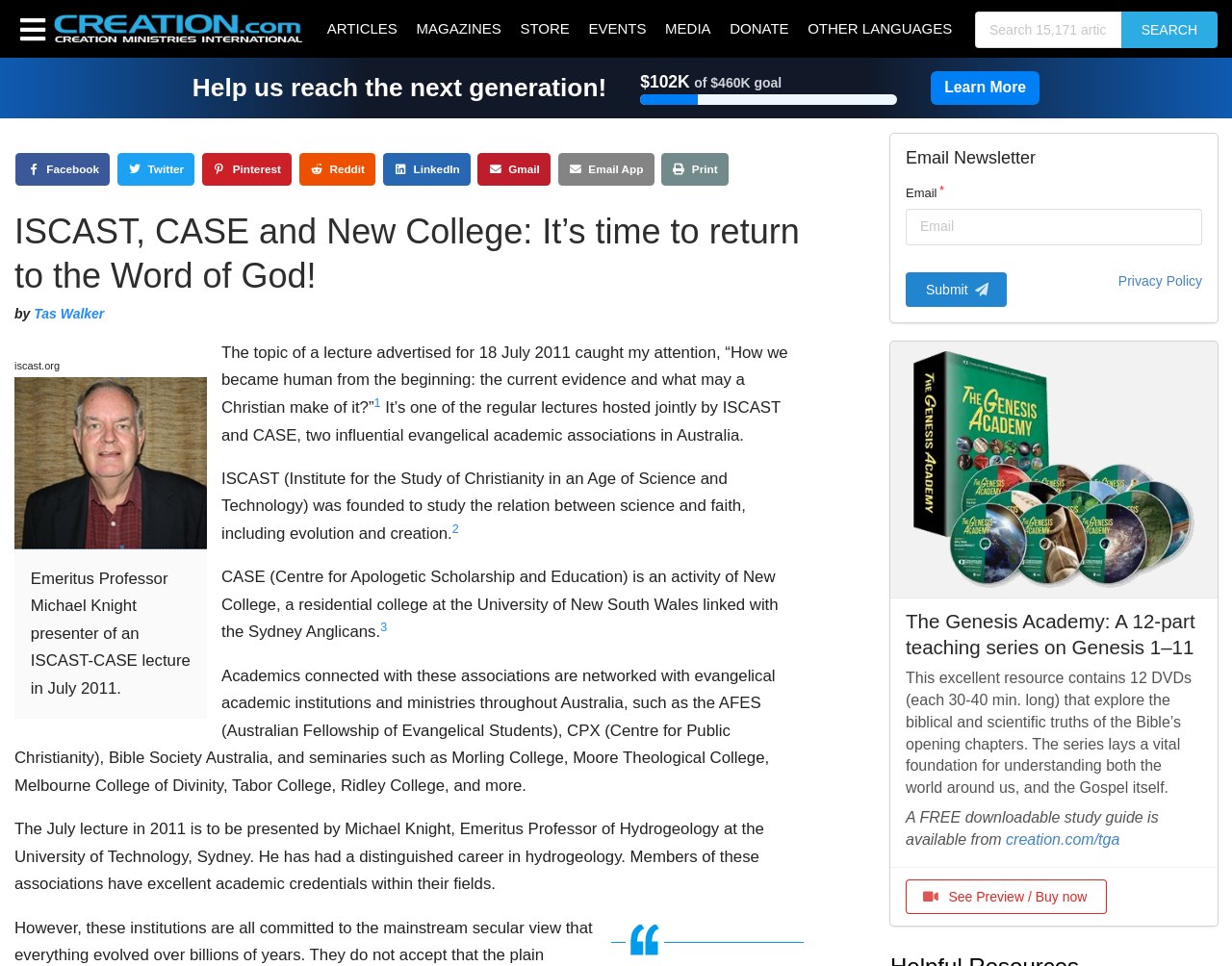What is the name of the organization founded to study the relation between science and faith?
Answer the question with just one word or phrase using the image.

ISCAST